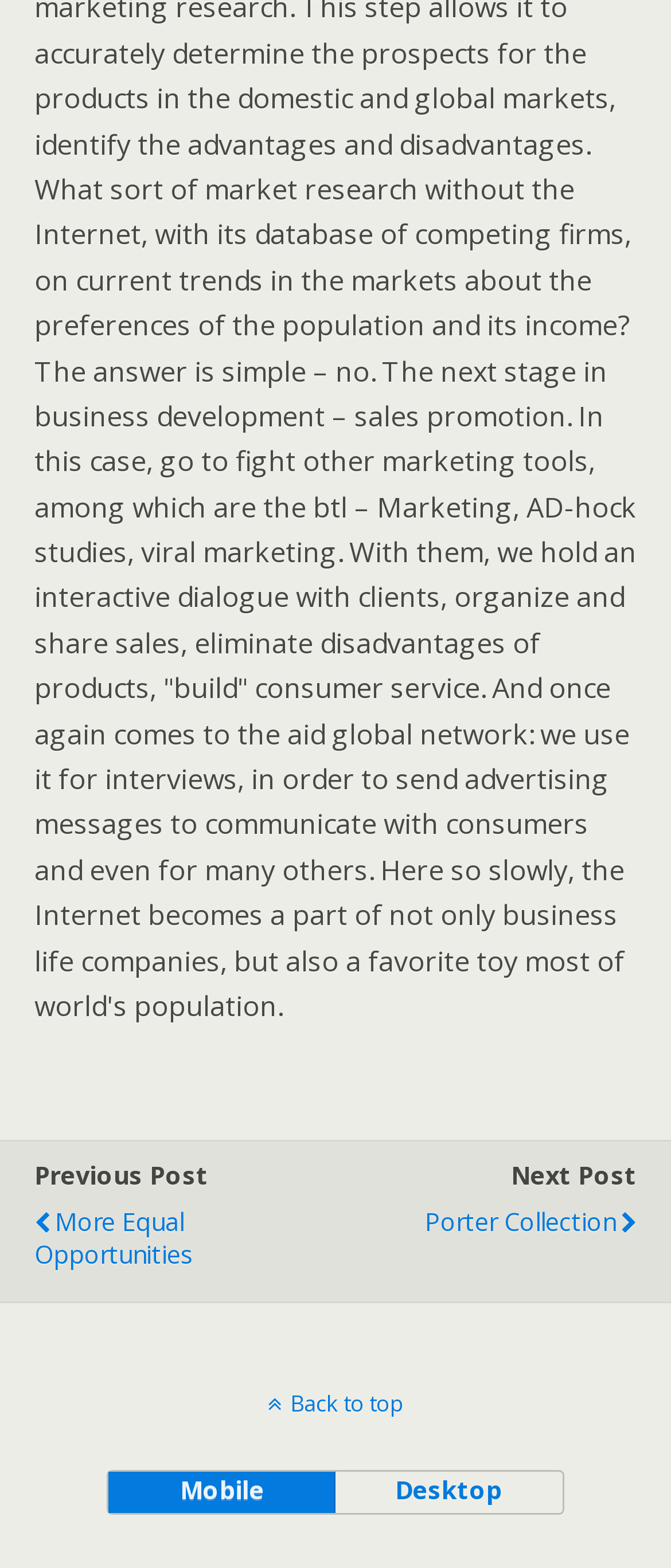How many navigation buttons are there?
Respond to the question with a single word or phrase according to the image.

4